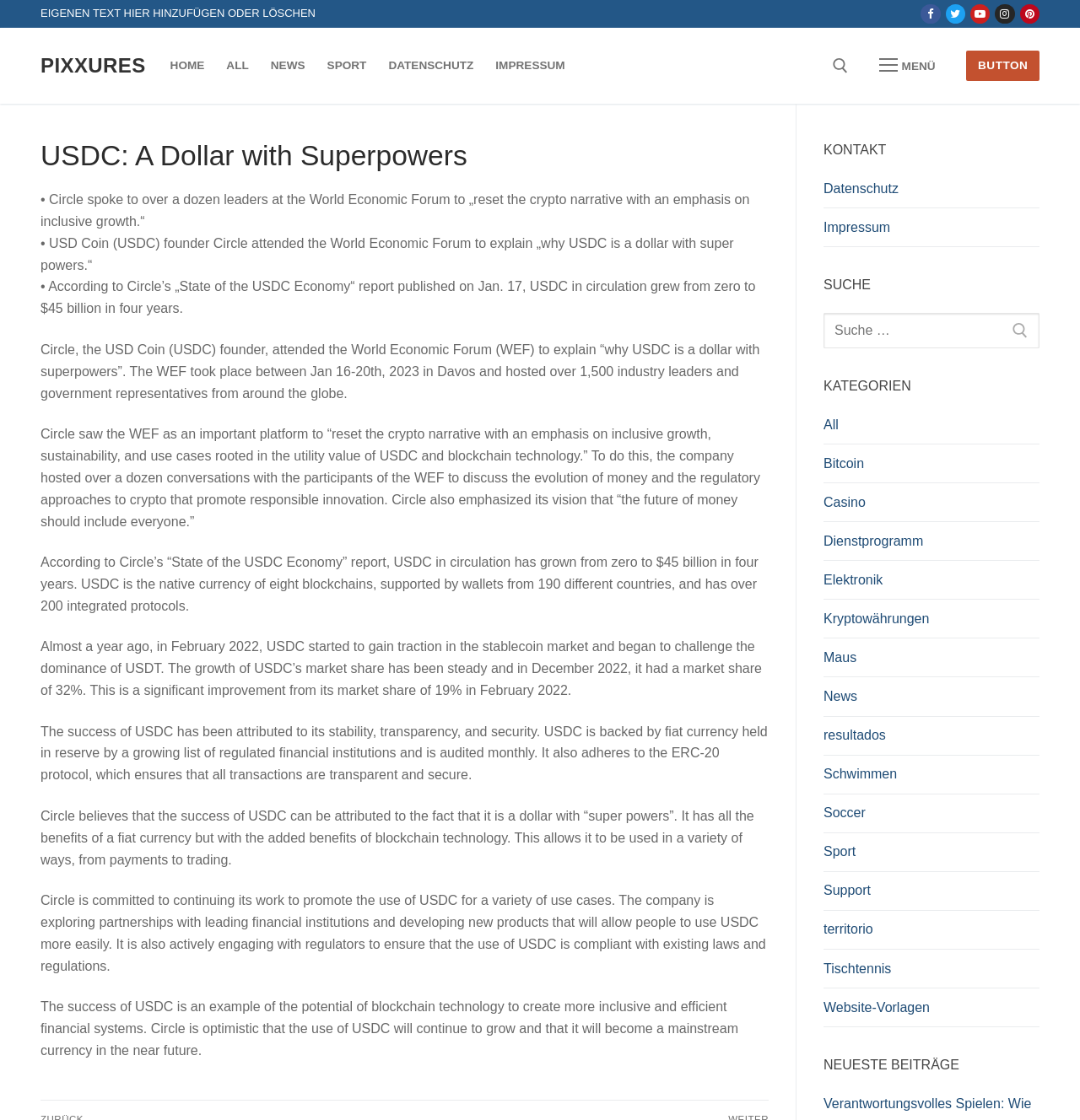Use a single word or phrase to answer the question:
What is the market share of USDC in December 2022?

32%